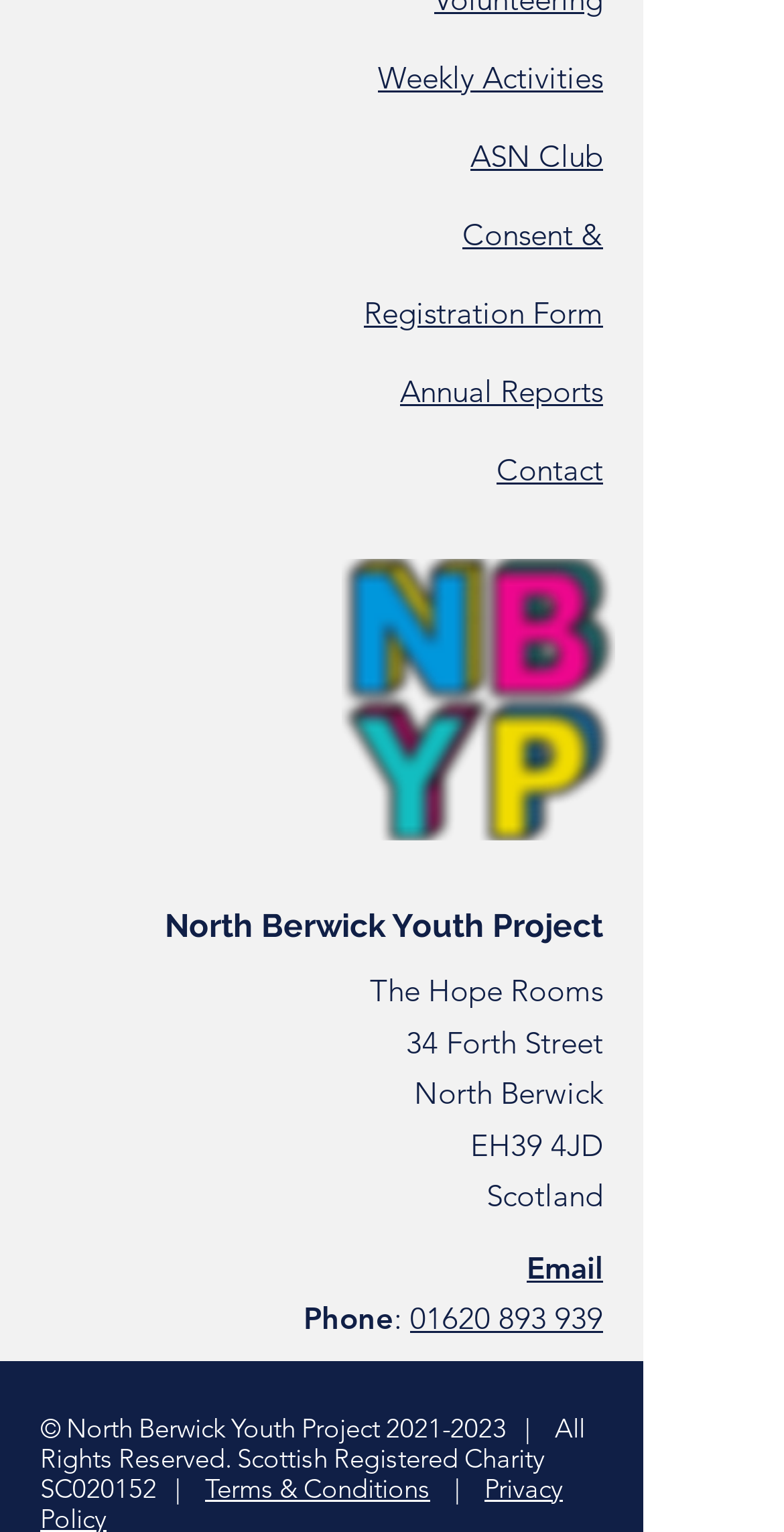Please locate the clickable area by providing the bounding box coordinates to follow this instruction: "Visit ASN Club".

[0.6, 0.089, 0.769, 0.114]